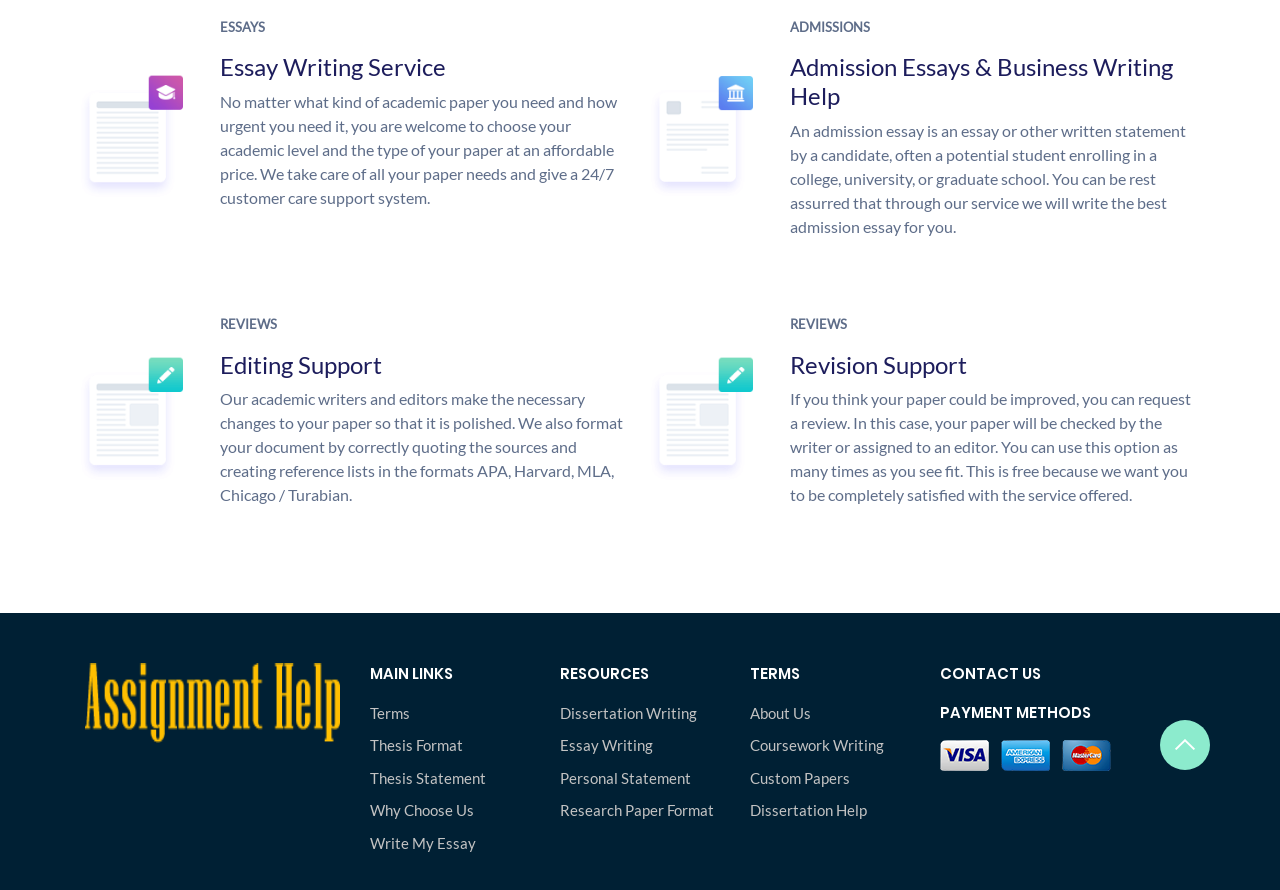What types of papers can be written by this service?
Examine the image and provide an in-depth answer to the question.

The description mentions 'academic paper' and the links 'Dissertation Writing', 'Essay Writing', 'Research Paper Format' suggest that the service can write various types of academic papers.